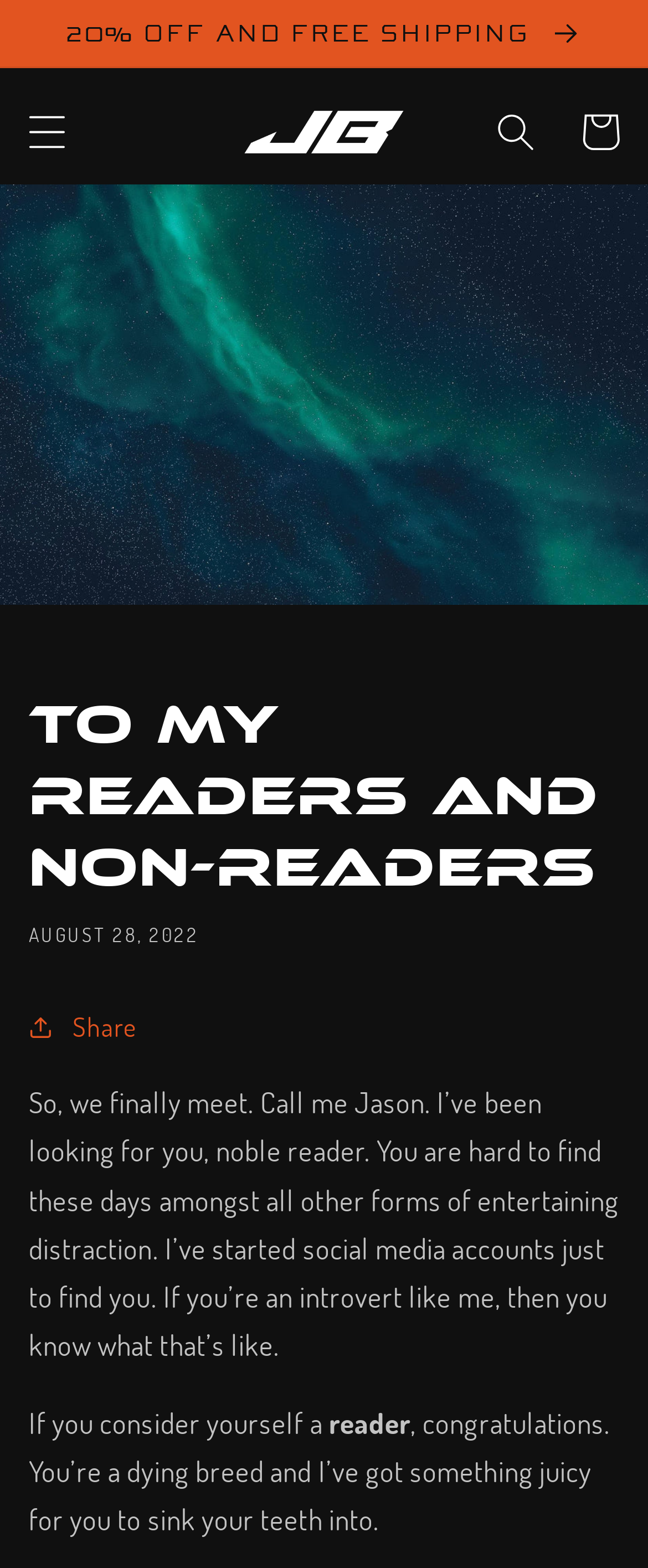Given the element description, predict the bounding box coordinates in the format (top-left x, top-left y, bottom-right x, bottom-right y), using floating point numbers between 0 and 1: name="EMAIL" placeholder="Your email"

None